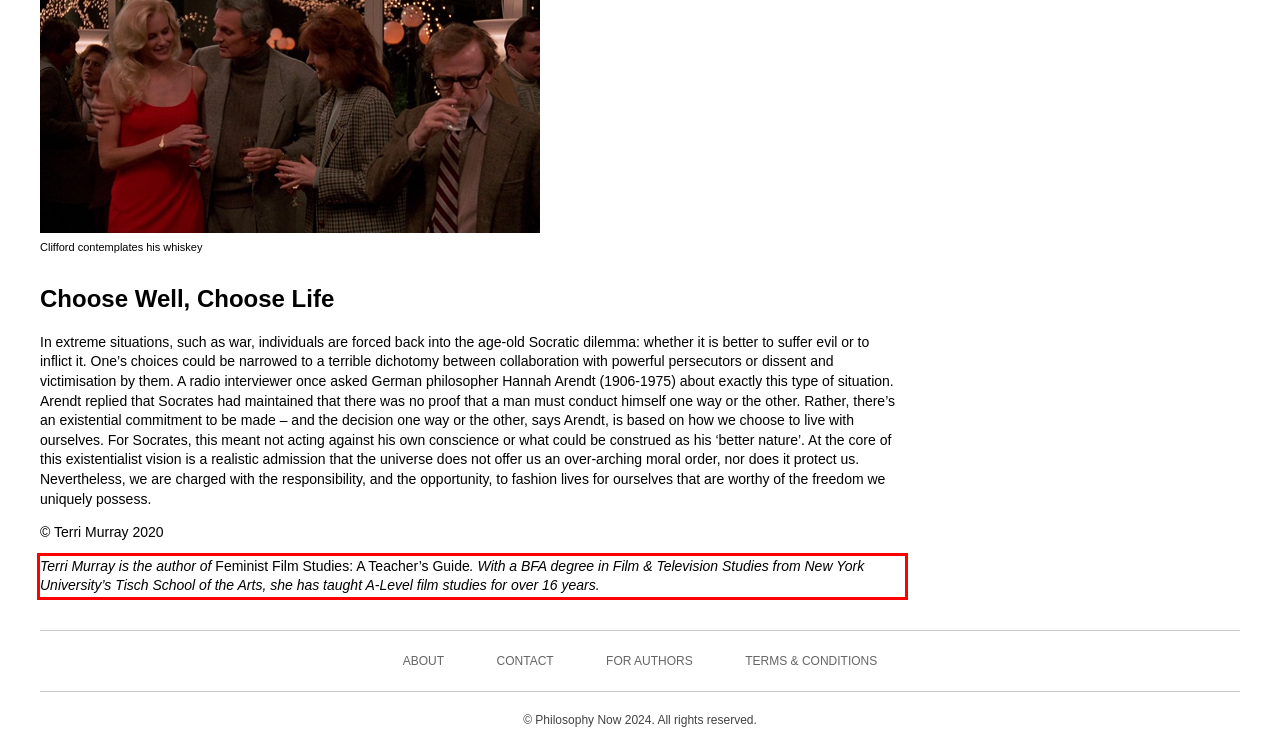Please perform OCR on the text content within the red bounding box that is highlighted in the provided webpage screenshot.

Terri Murray is the author of Feminist Film Studies: A Teacher’s Guide. With a BFA degree in Film & Television Studies from New York University’s Tisch School of the Arts, she has taught A-Level film studies for over 16 years.